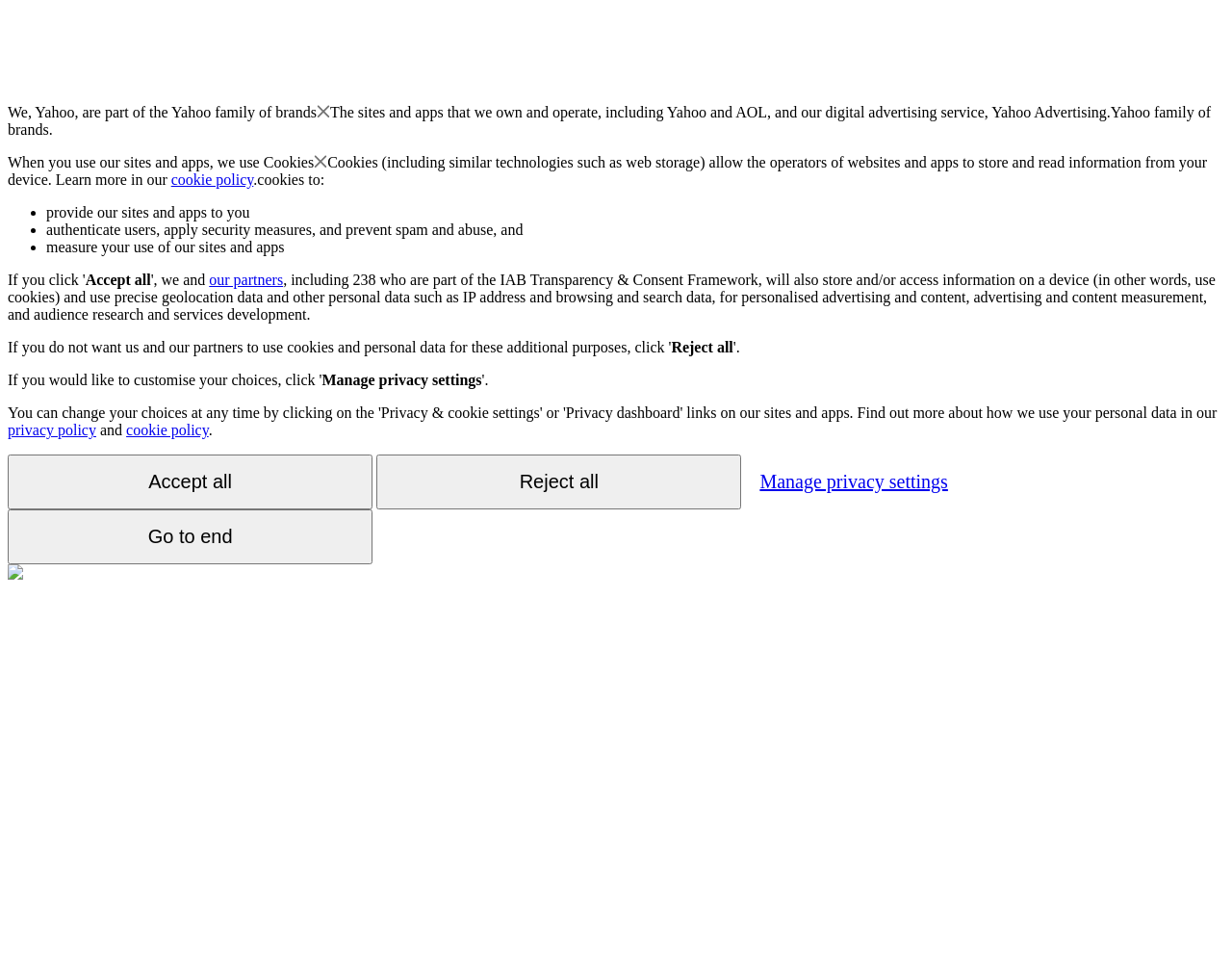Find the bounding box coordinates of the area that needs to be clicked in order to achieve the following instruction: "Go to the 'privacy policy'". The coordinates should be specified as four float numbers between 0 and 1, i.e., [left, top, right, bottom].

[0.006, 0.438, 0.078, 0.455]